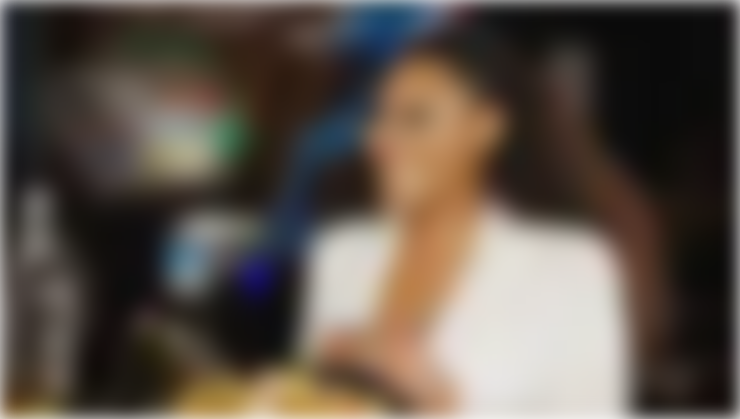What is the atmosphere in the image?
Use the information from the image to give a detailed answer to the question.

The caption describes Tanya Nolan's animated expression as reflecting her passion and enthusiasm, which contributes to a warm and inviting atmosphere. The vibrant setting with colorful lighting and blurred figures in the background also enhances the moment of connection and openness.